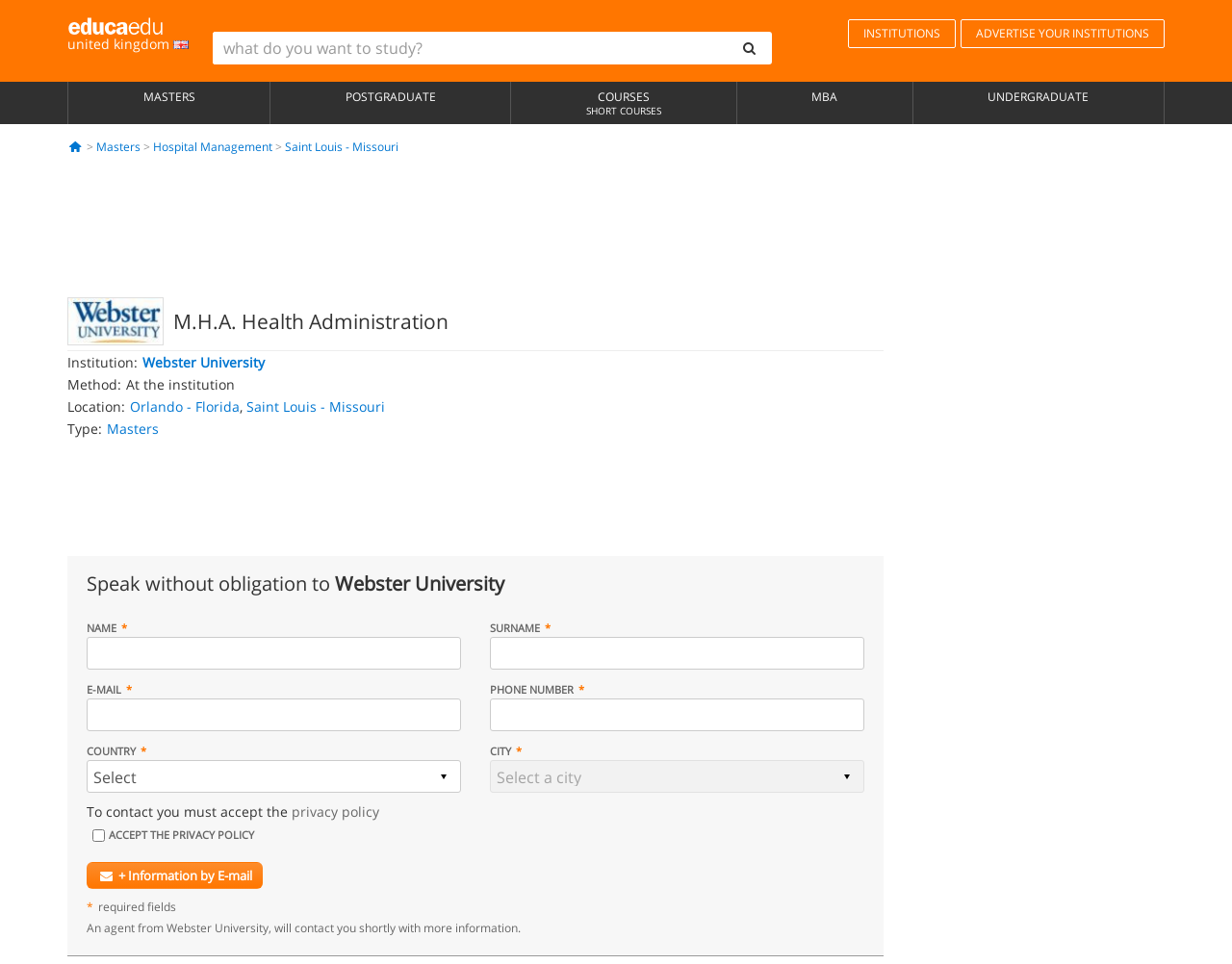How many fields are required in the contact form?
Could you please answer the question thoroughly and with as much detail as possible?

I found the answer by counting the number of required fields in the contact form, which are NAME, SURNAME, E-MAIL, PHONE NUMBER, and COUNTRY.